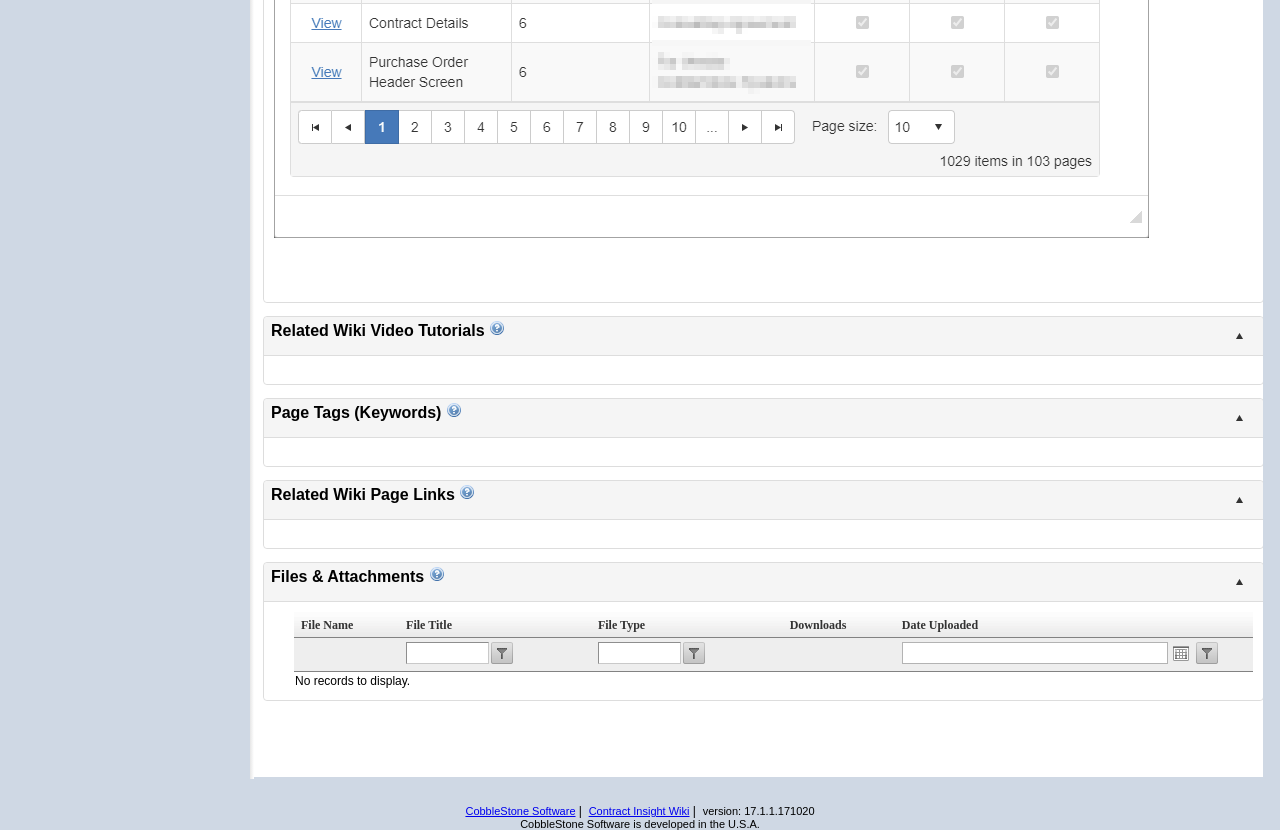Provide the bounding box coordinates for the area that should be clicked to complete the instruction: "Click on the image in the fifth row".

[0.359, 0.583, 0.371, 0.602]